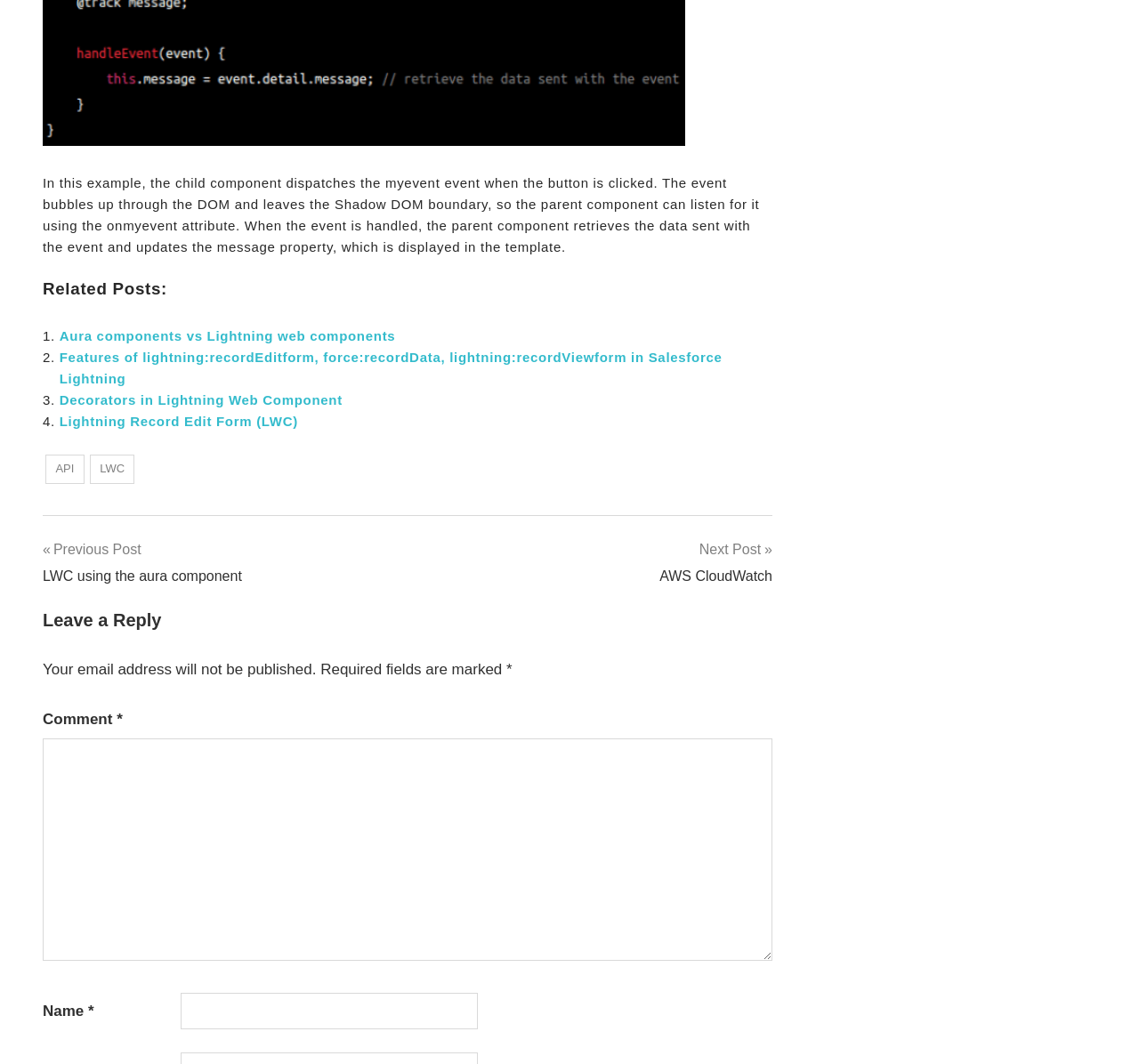Please specify the bounding box coordinates of the region to click in order to perform the following instruction: "Click the 'Next Post» AWS CloudWatch' link".

[0.579, 0.505, 0.678, 0.568]